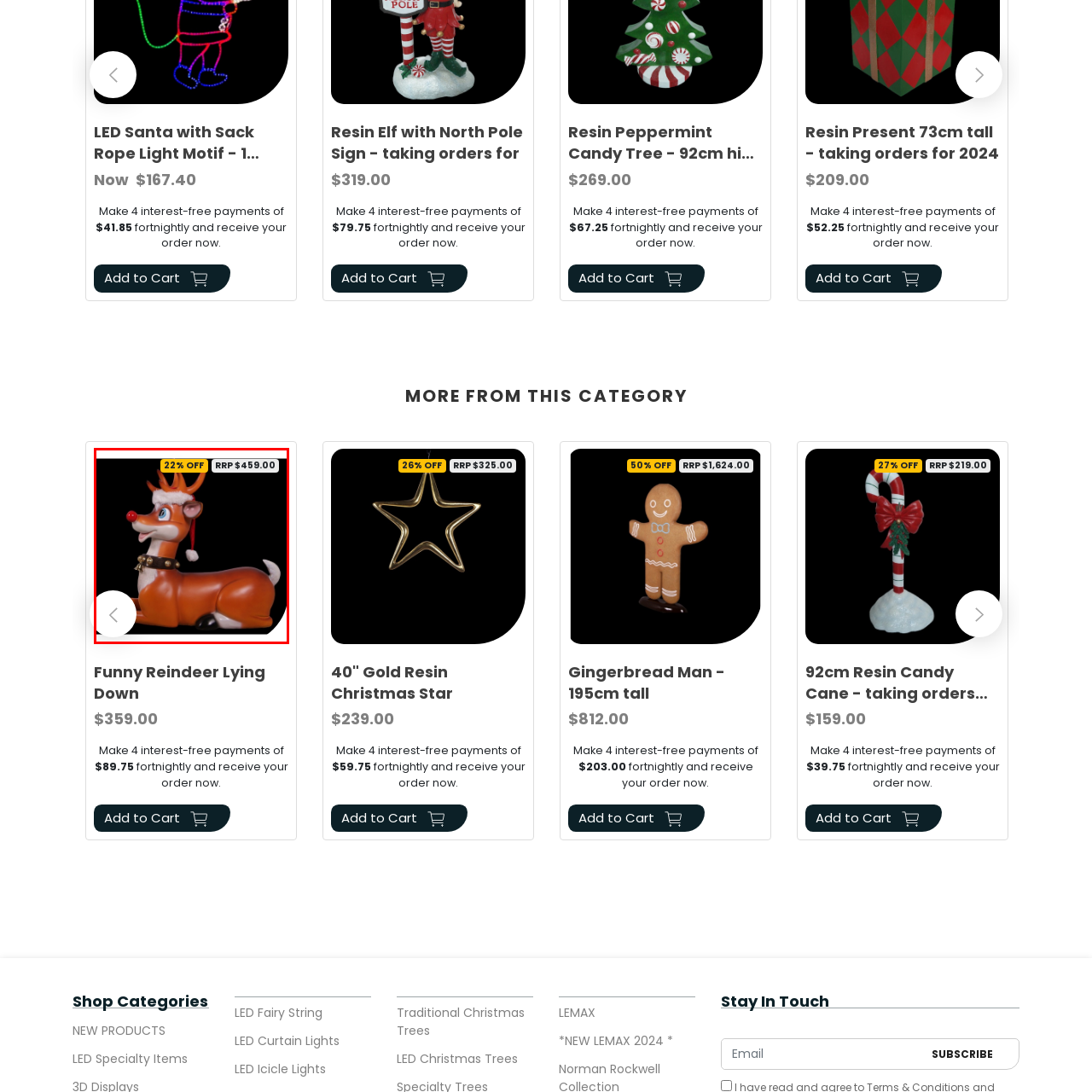Direct your attention to the section outlined in red and answer the following question with a single word or brief phrase: 
What is the reindeer wearing on its head?

Santa hat